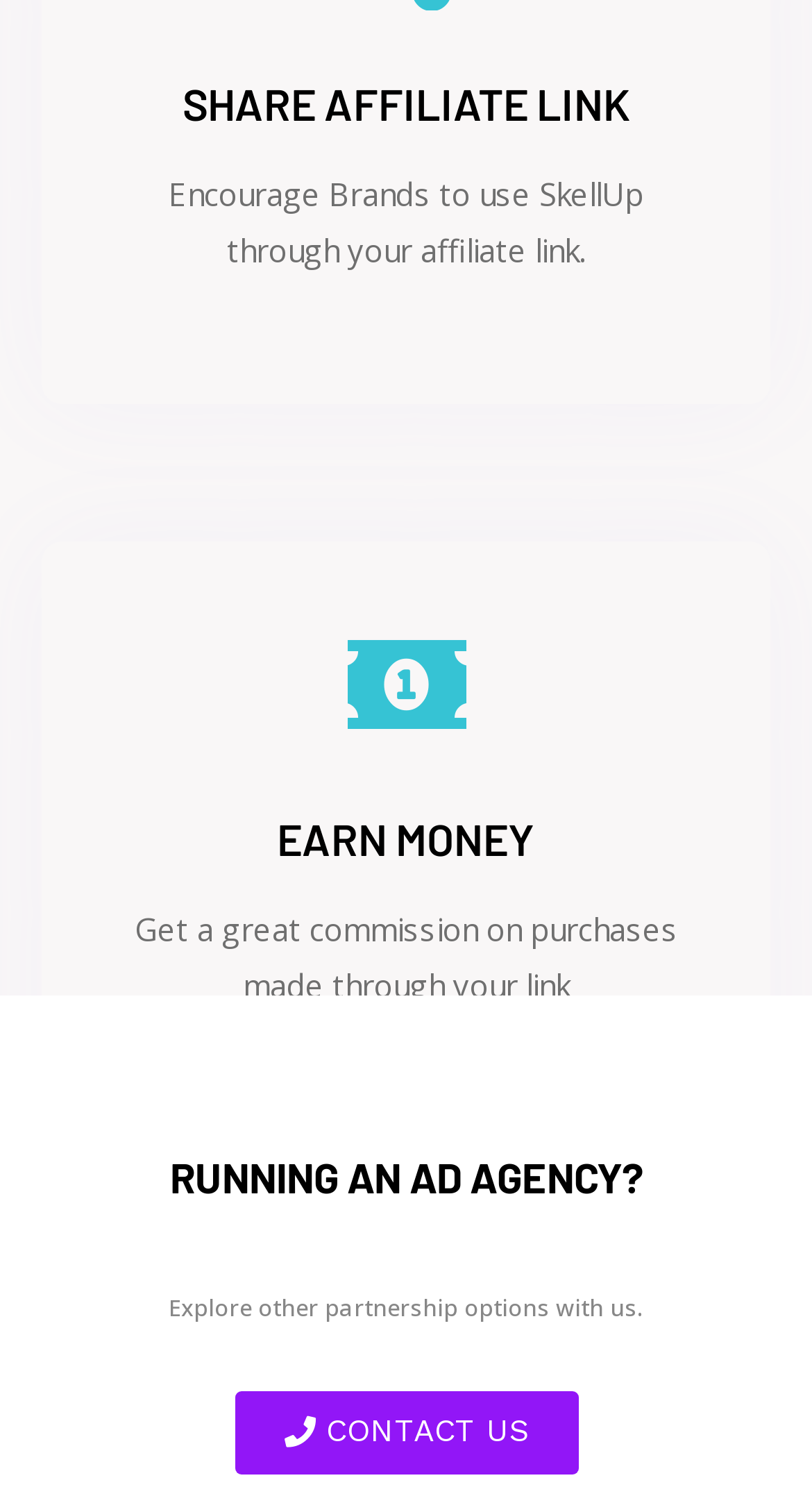What is the vertical position of the 'CONTACT US' link?
Please respond to the question with a detailed and informative answer.

Based on the bounding box coordinates, the 'CONTACT US' link has a y1 value of 0.921, which is higher than the y1 values of other elements, indicating that it is located at the bottom of the webpage.